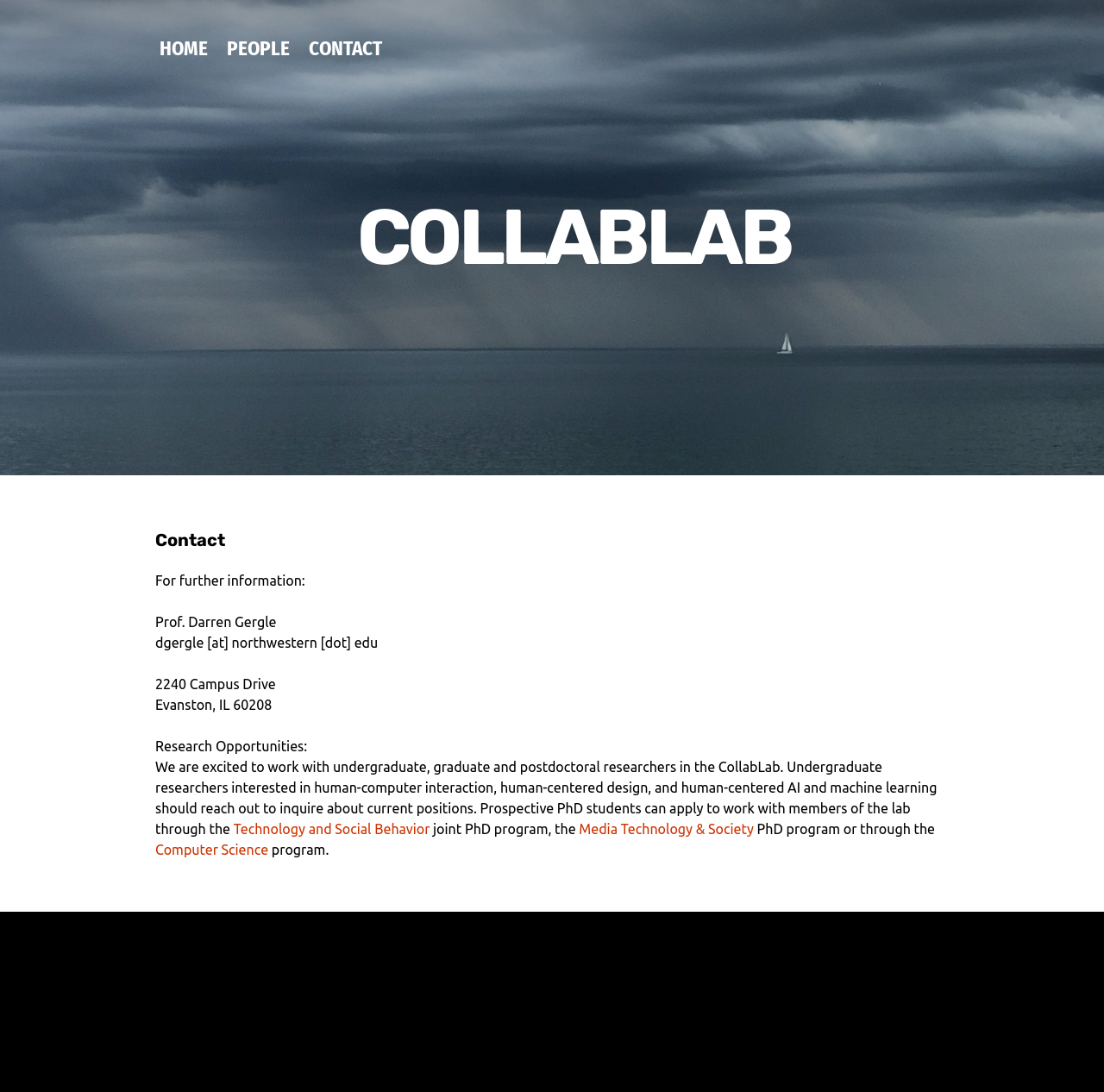Use a single word or phrase to answer this question: 
What is the email address of the professor?

dgergle [at] northwestern [dot] edu